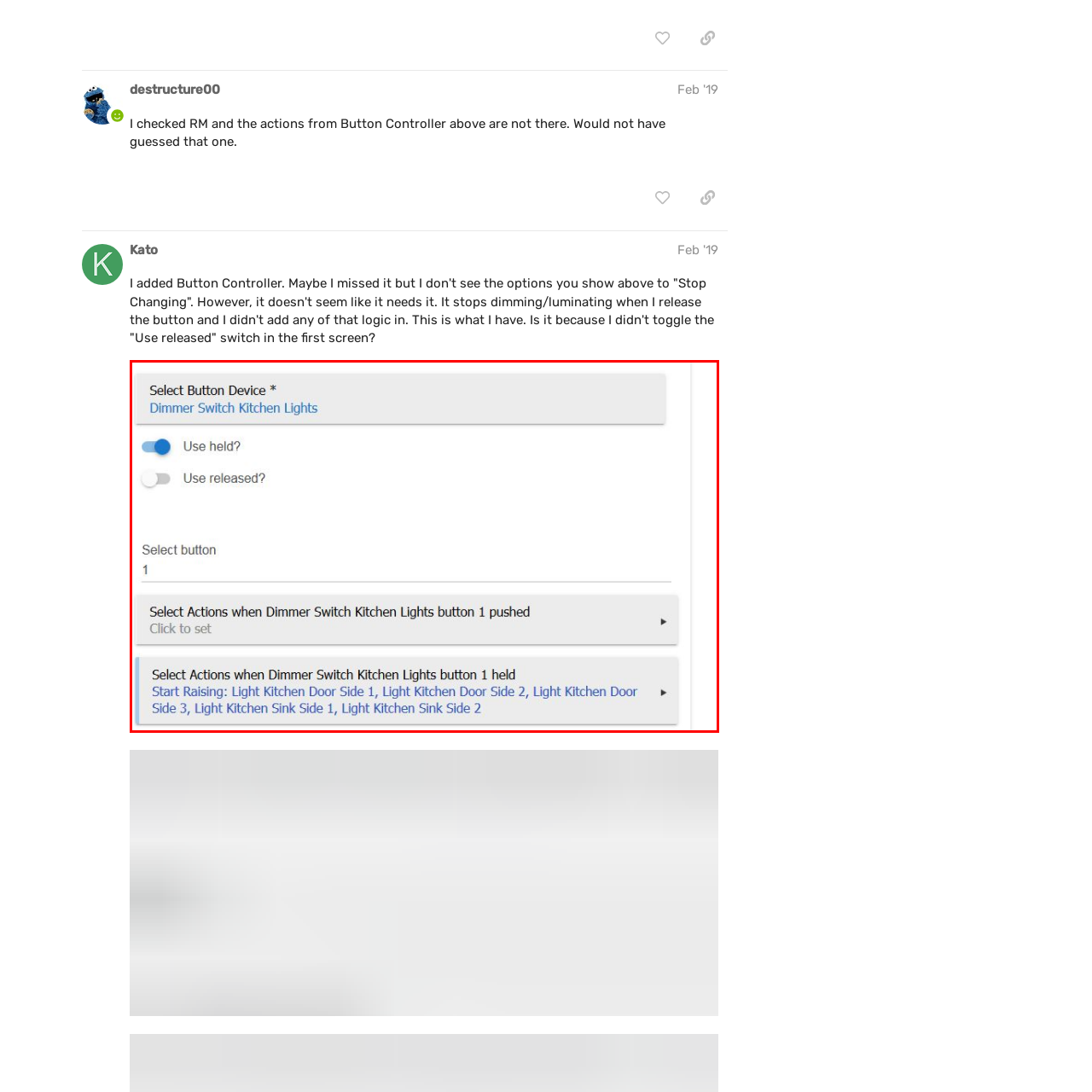What is the purpose of the toggle options?
Observe the image within the red bounding box and generate a detailed answer, ensuring you utilize all relevant visual cues.

The toggle options are provided to select whether the button will activate actions when it is 'held' or 'released', allowing users to customize the behavior of the dimmer switch device.